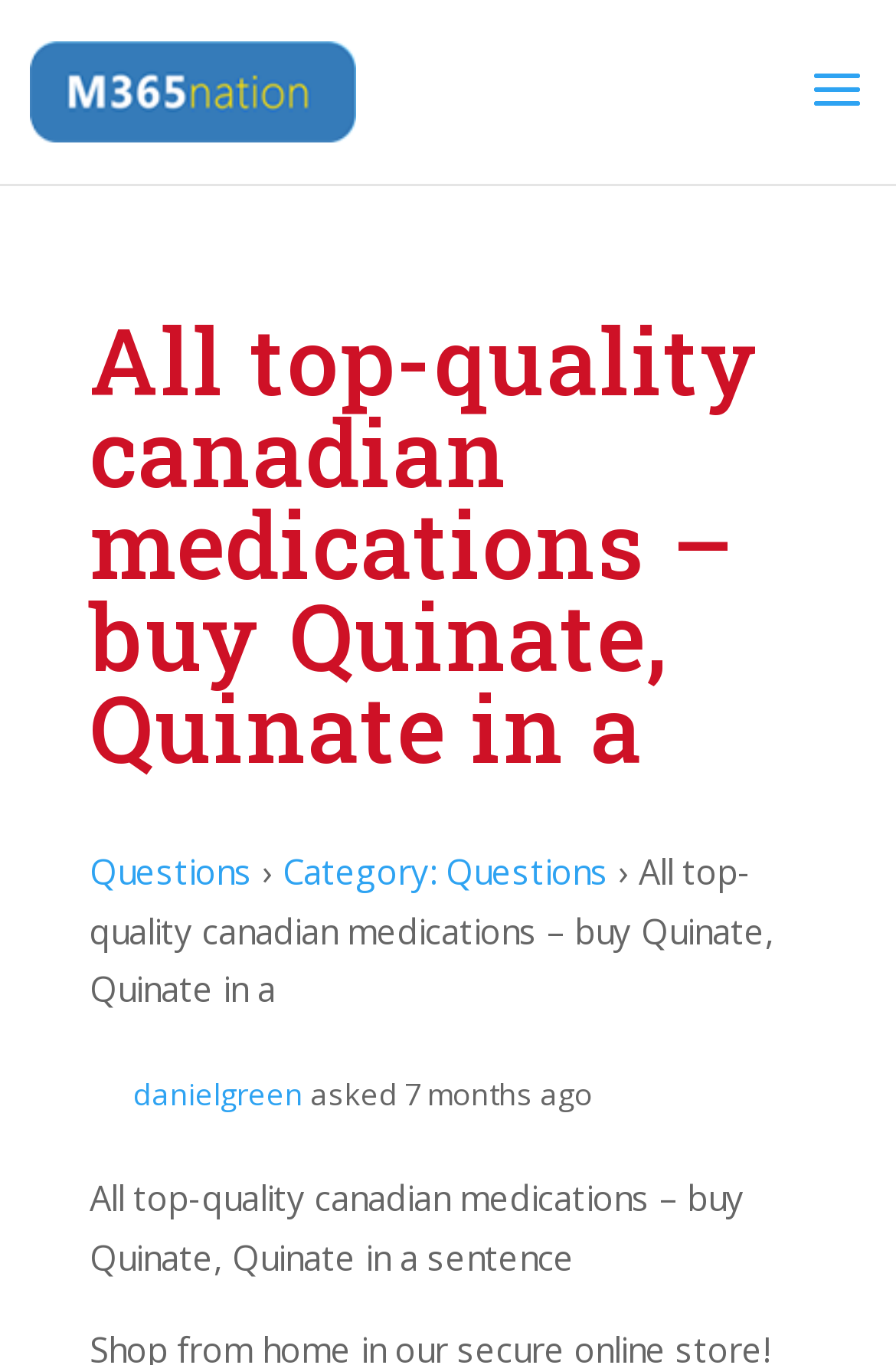Generate the title text from the webpage.

All top-quality canadian medications – buy Quinate, Quinate in a